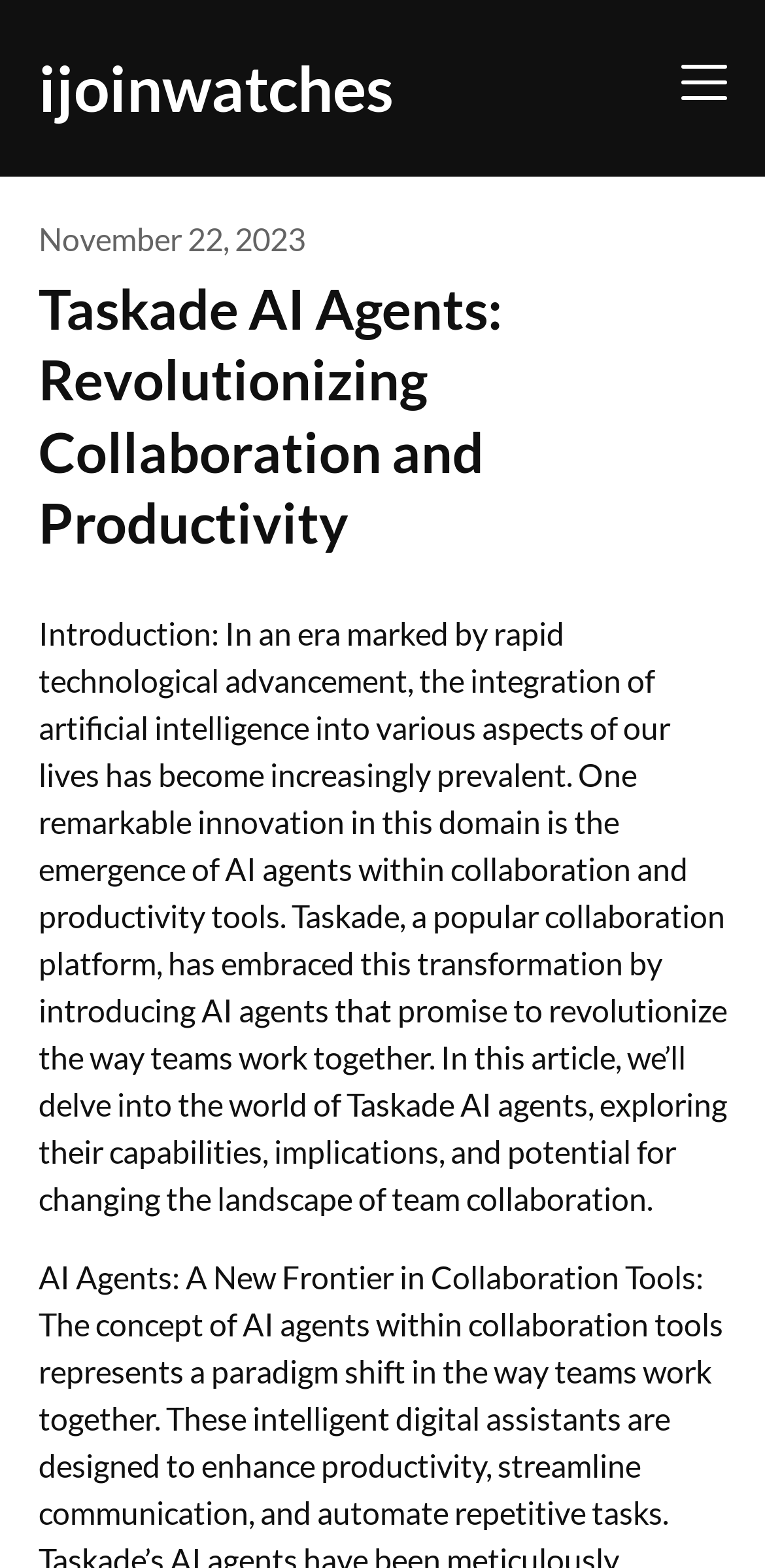Use a single word or phrase to respond to the question:
What is the topic of the article?

Taskade AI Agents